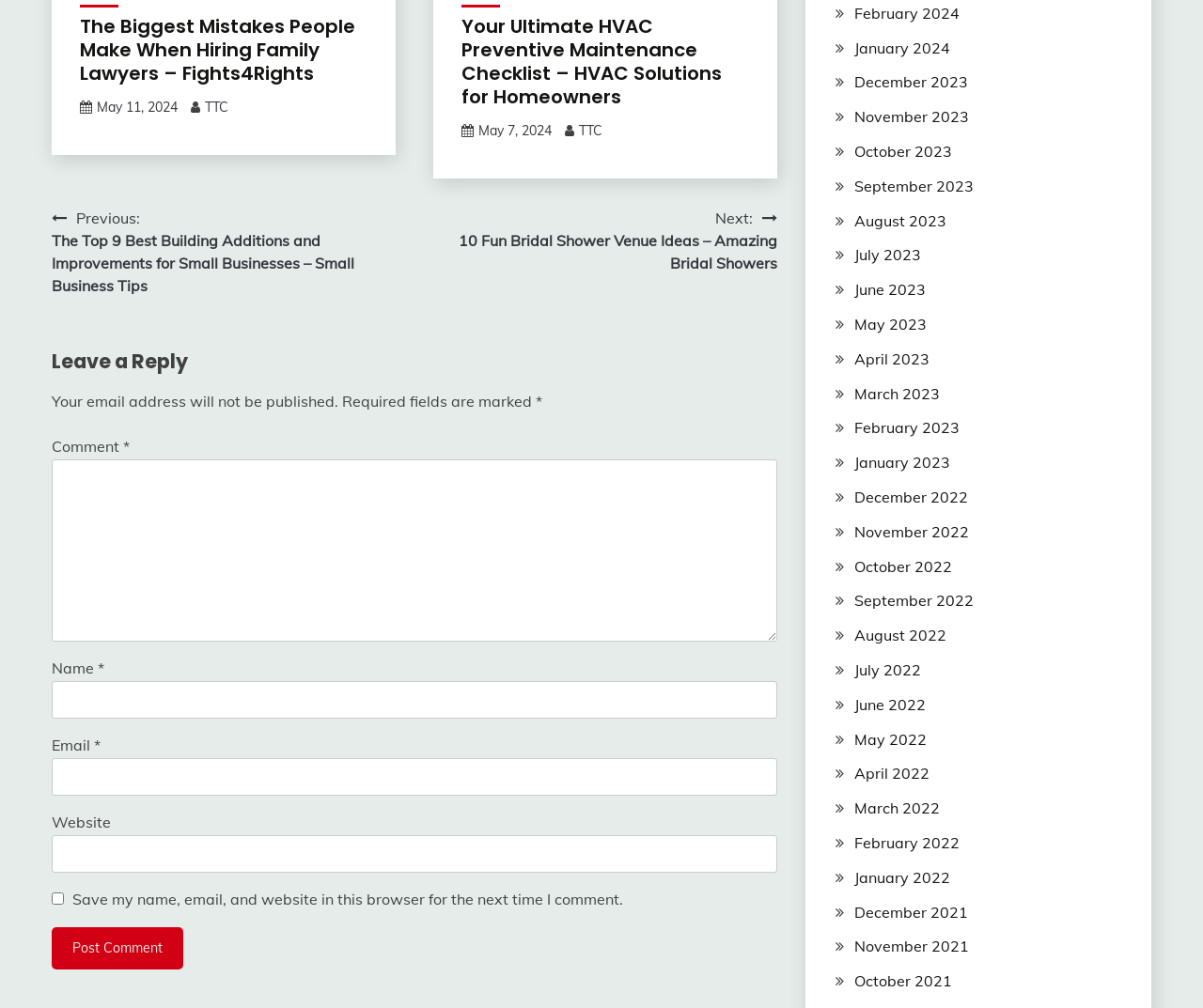Identify the bounding box of the HTML element described here: "parent_node: Name * name="author"". Provide the coordinates as four float numbers between 0 and 1: [left, top, right, bottom].

[0.043, 0.675, 0.646, 0.713]